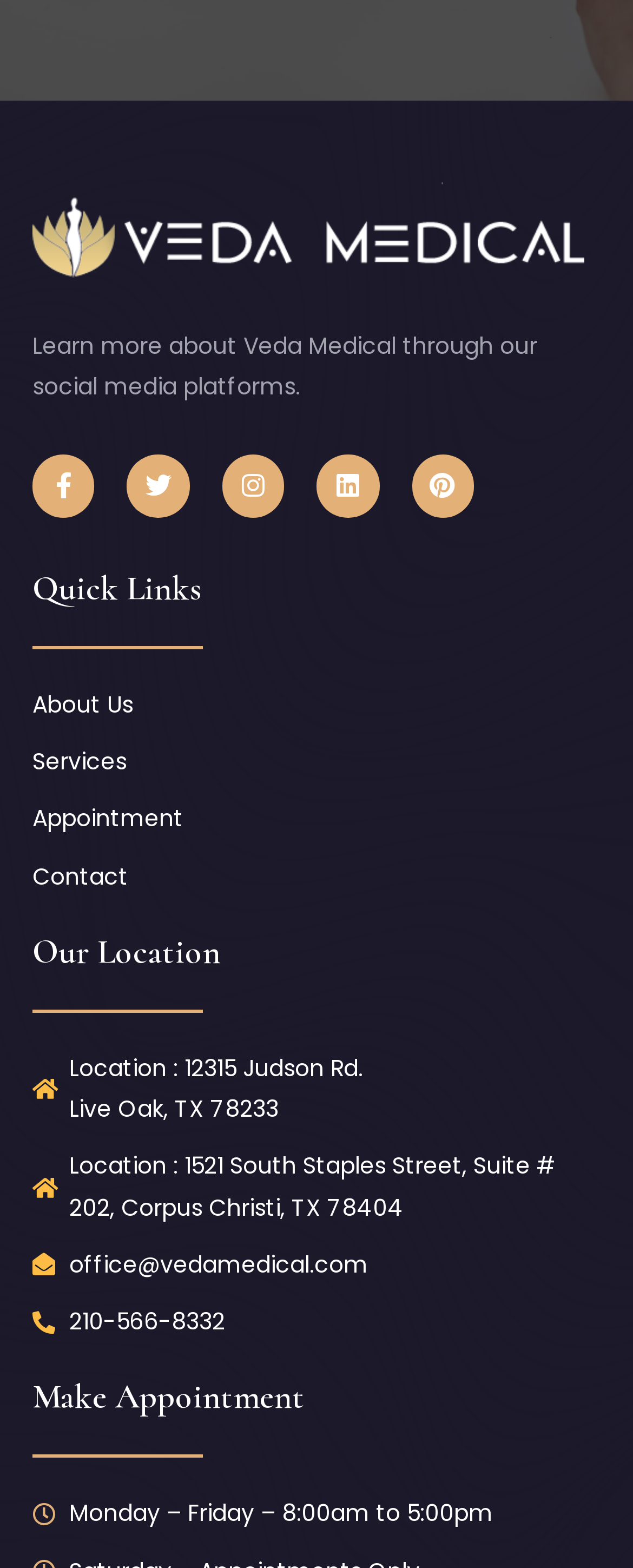Provide a one-word or brief phrase answer to the question:
How many social media platforms are listed?

5